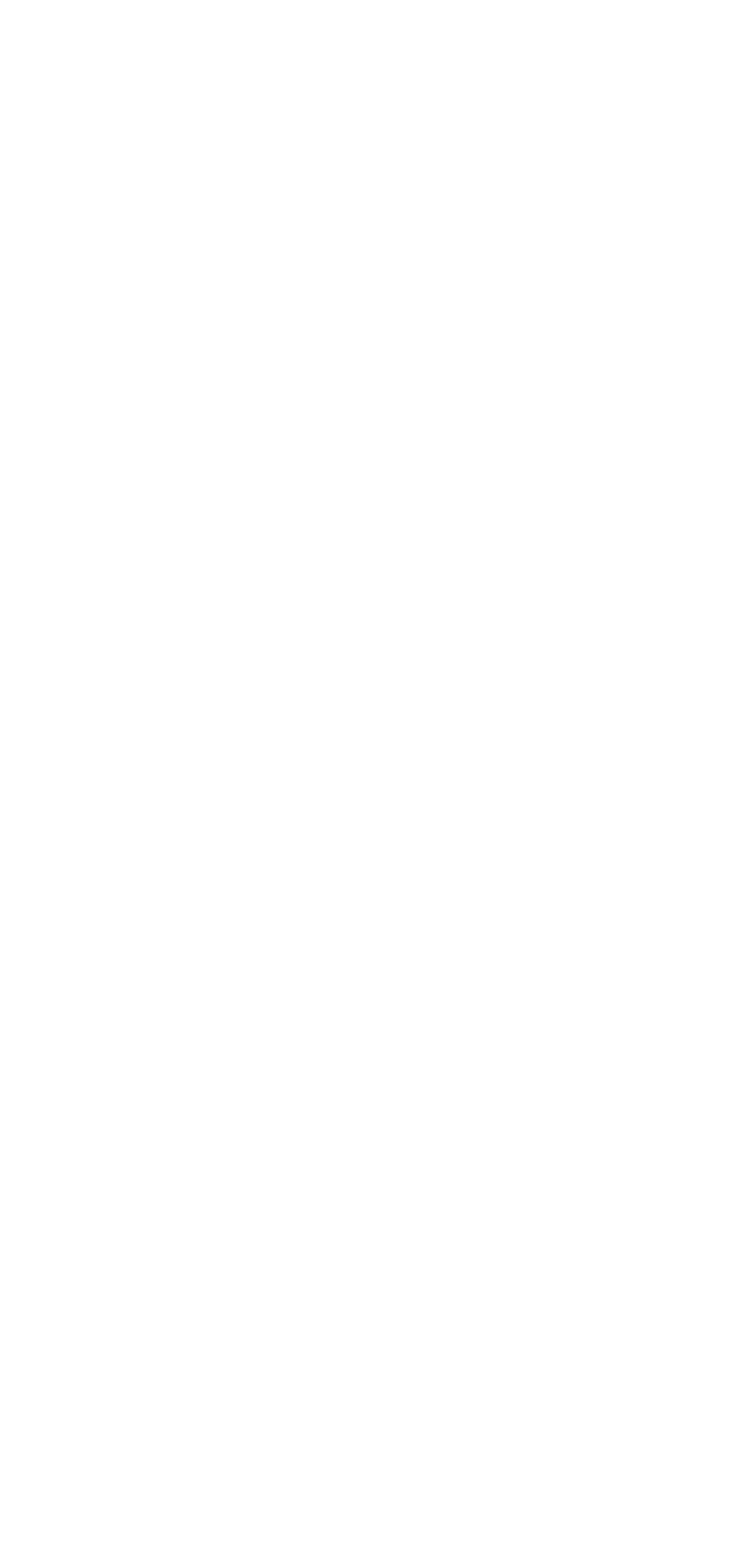Determine the bounding box for the UI element described here: "send".

[0.076, 0.296, 0.383, 0.346]